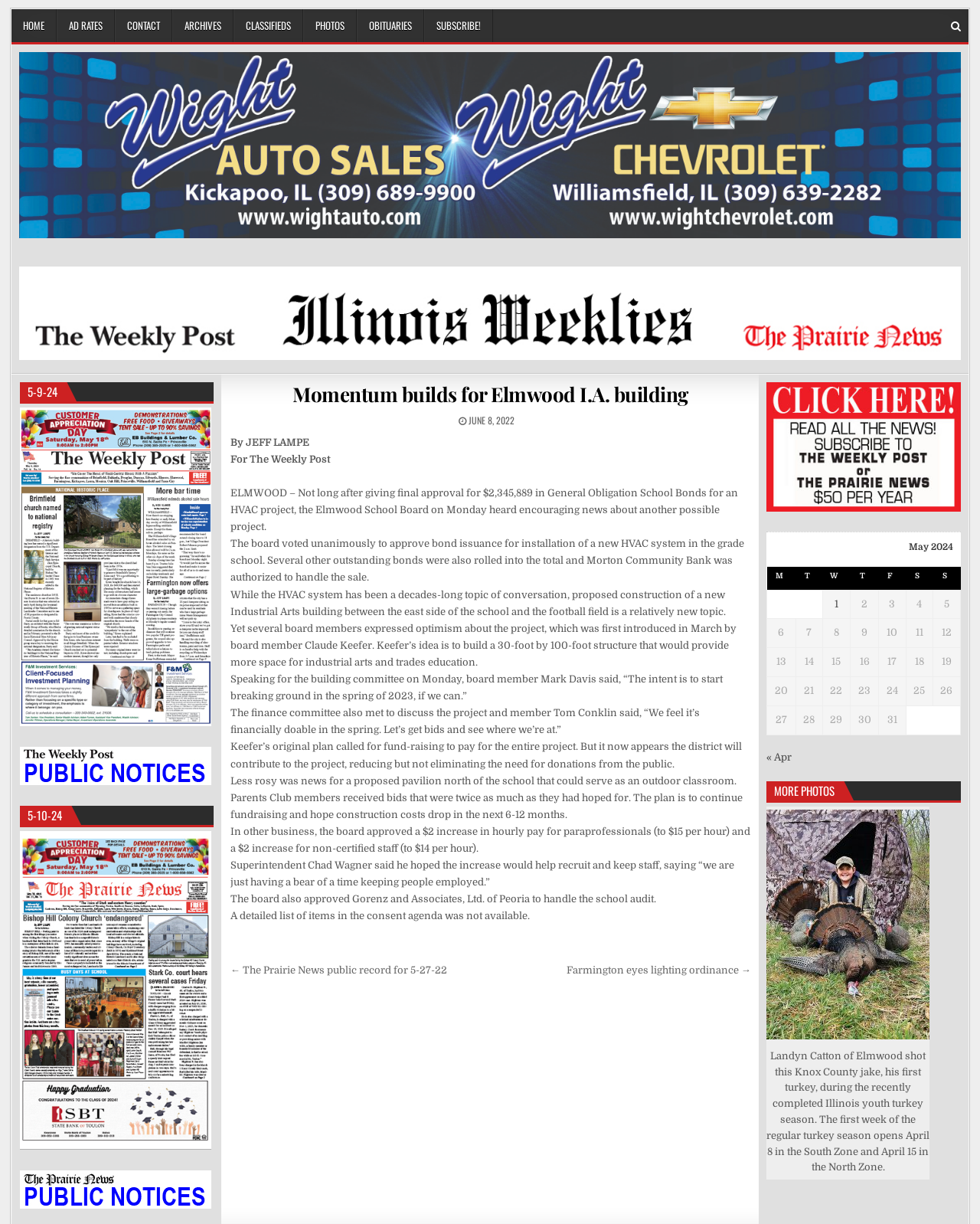What is the date mentioned for breaking ground on the new Industrial Arts building?
From the image, respond with a single word or phrase.

Spring of 2023